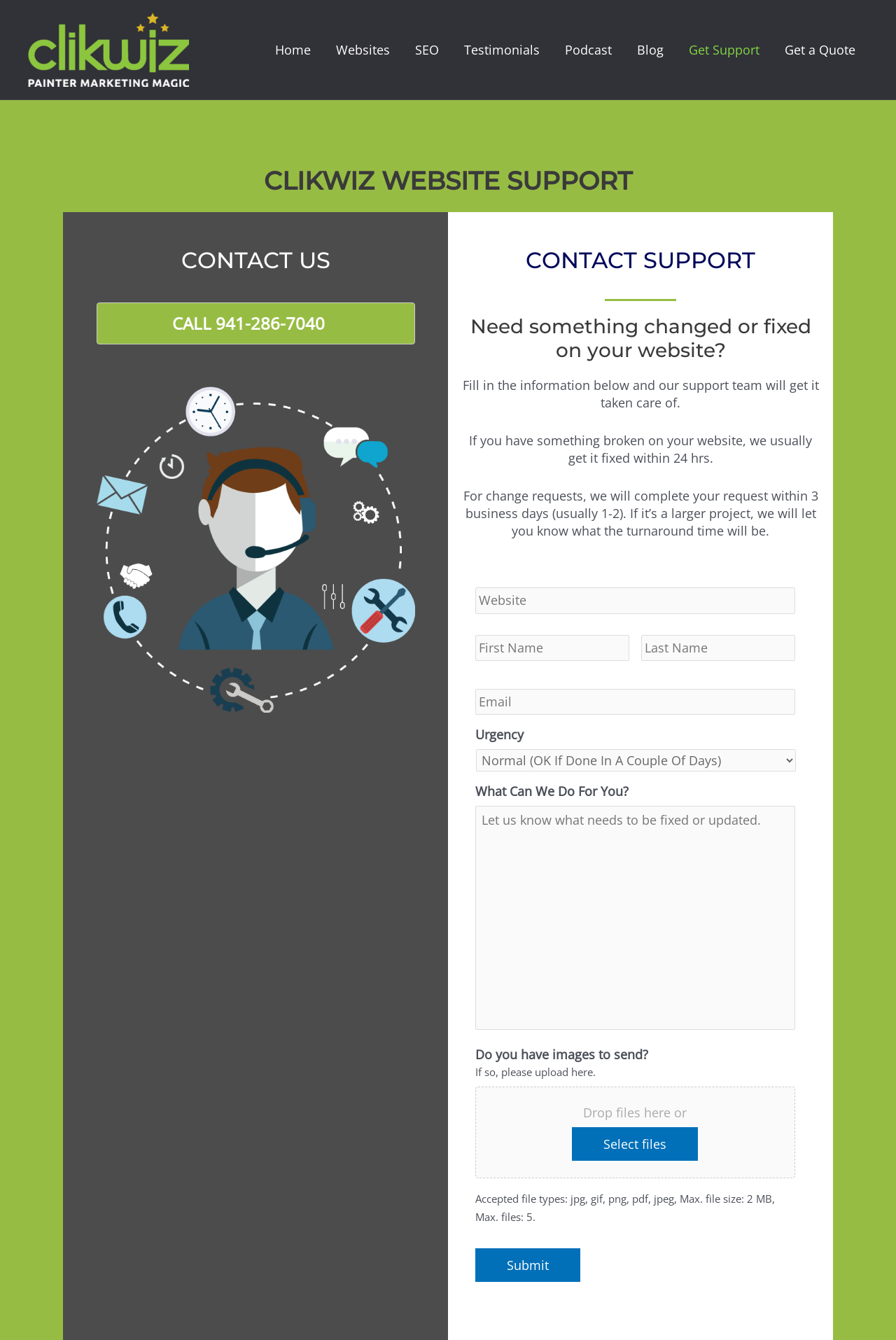Using the provided element description: "Podcast", identify the bounding box coordinates. The coordinates should be four floats between 0 and 1 in the order [left, top, right, bottom].

[0.616, 0.014, 0.697, 0.061]